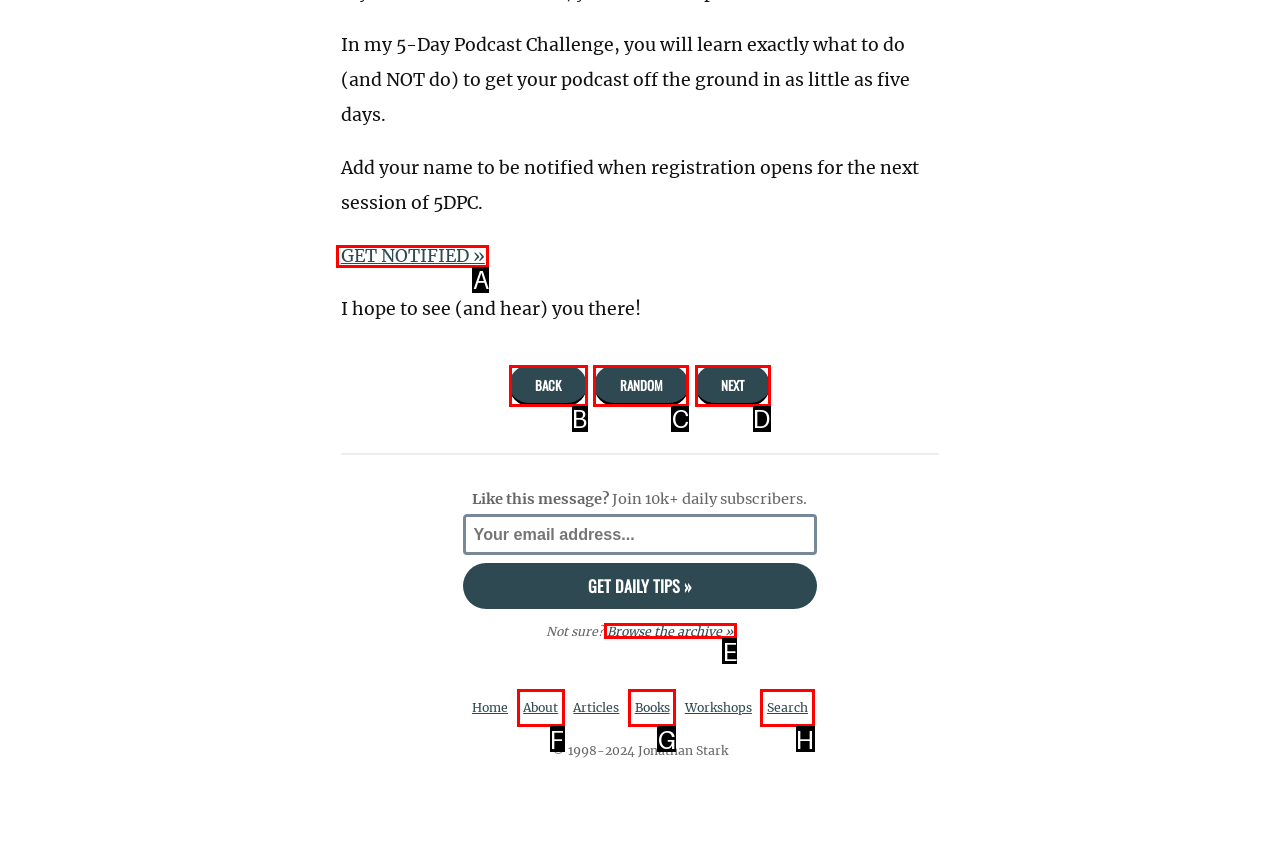Indicate which UI element needs to be clicked to fulfill the task: Get notified for the next session of 5DPC
Answer with the letter of the chosen option from the available choices directly.

A